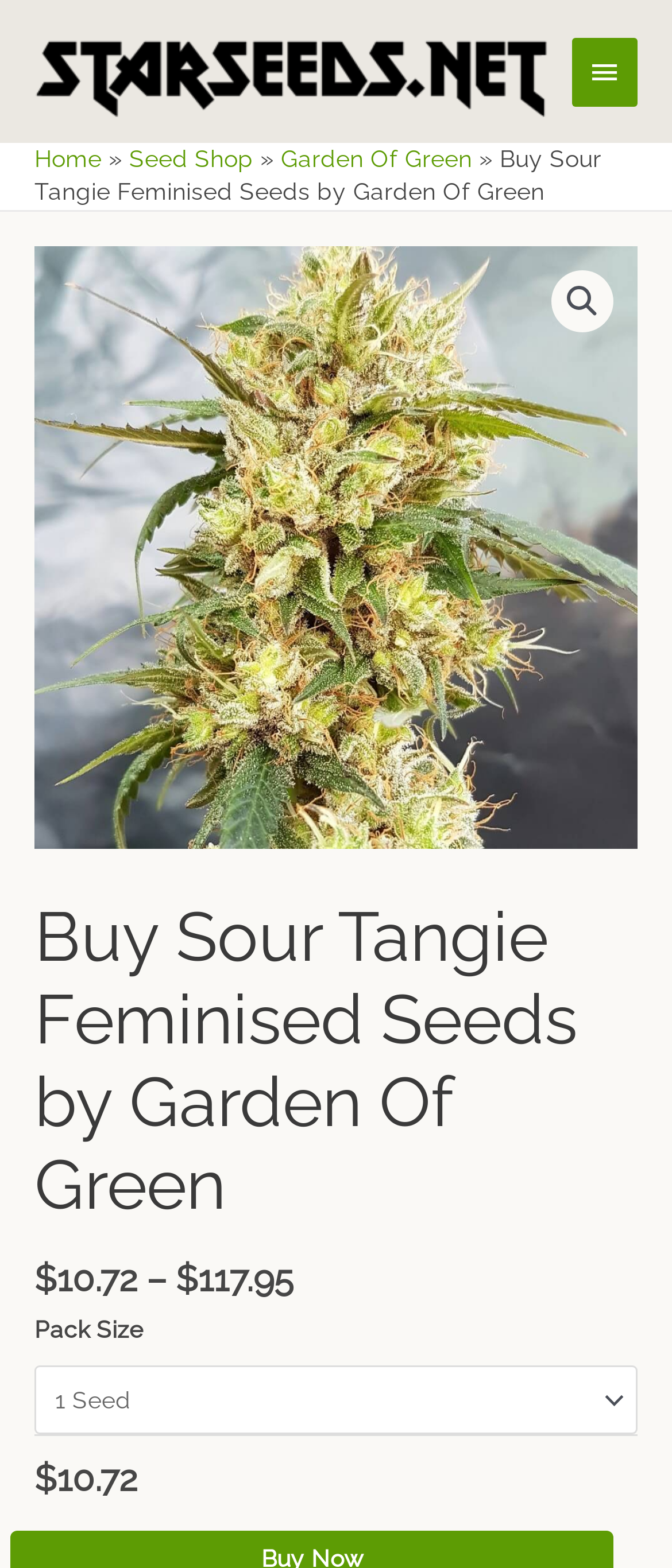Find and indicate the bounding box coordinates of the region you should select to follow the given instruction: "Click on the main menu".

[0.851, 0.024, 0.949, 0.069]